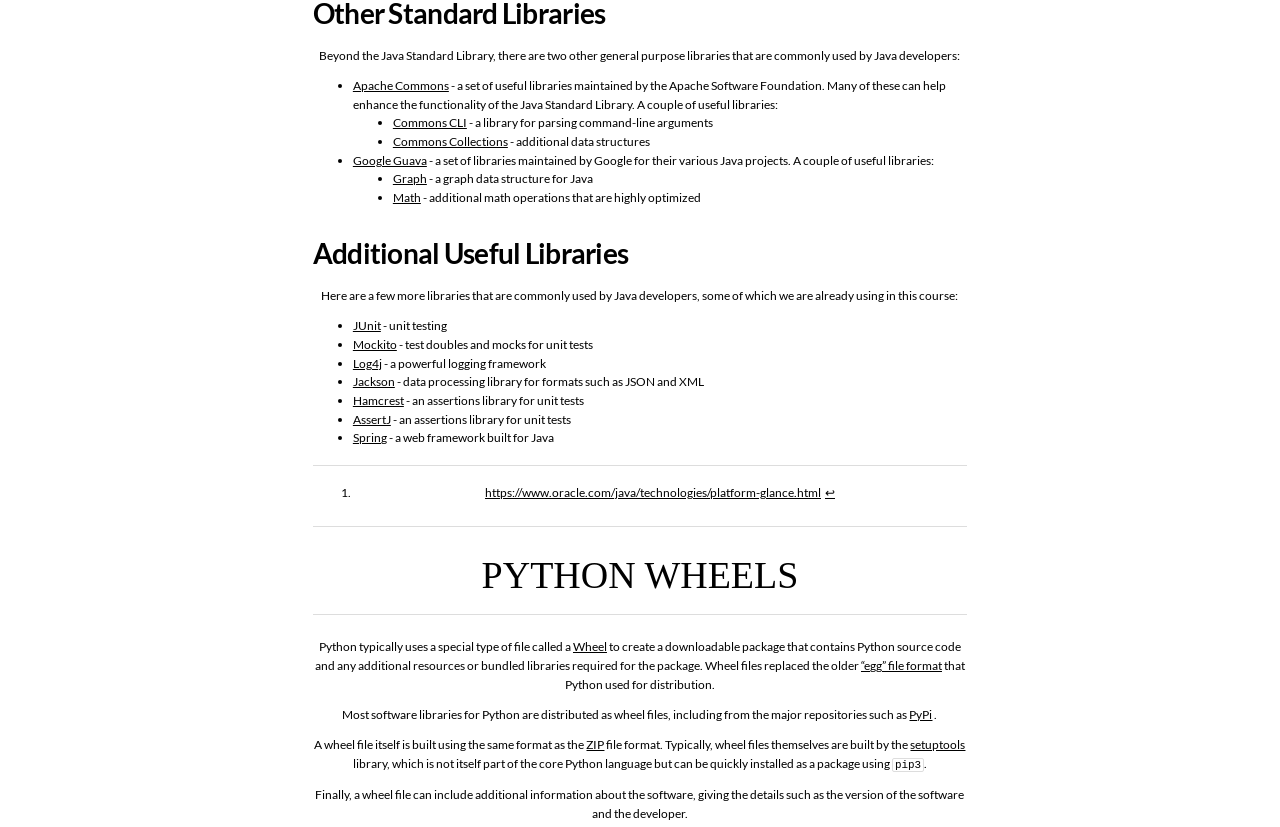Predict the bounding box of the UI element based on this description: "Graph".

[0.307, 0.196, 0.333, 0.214]